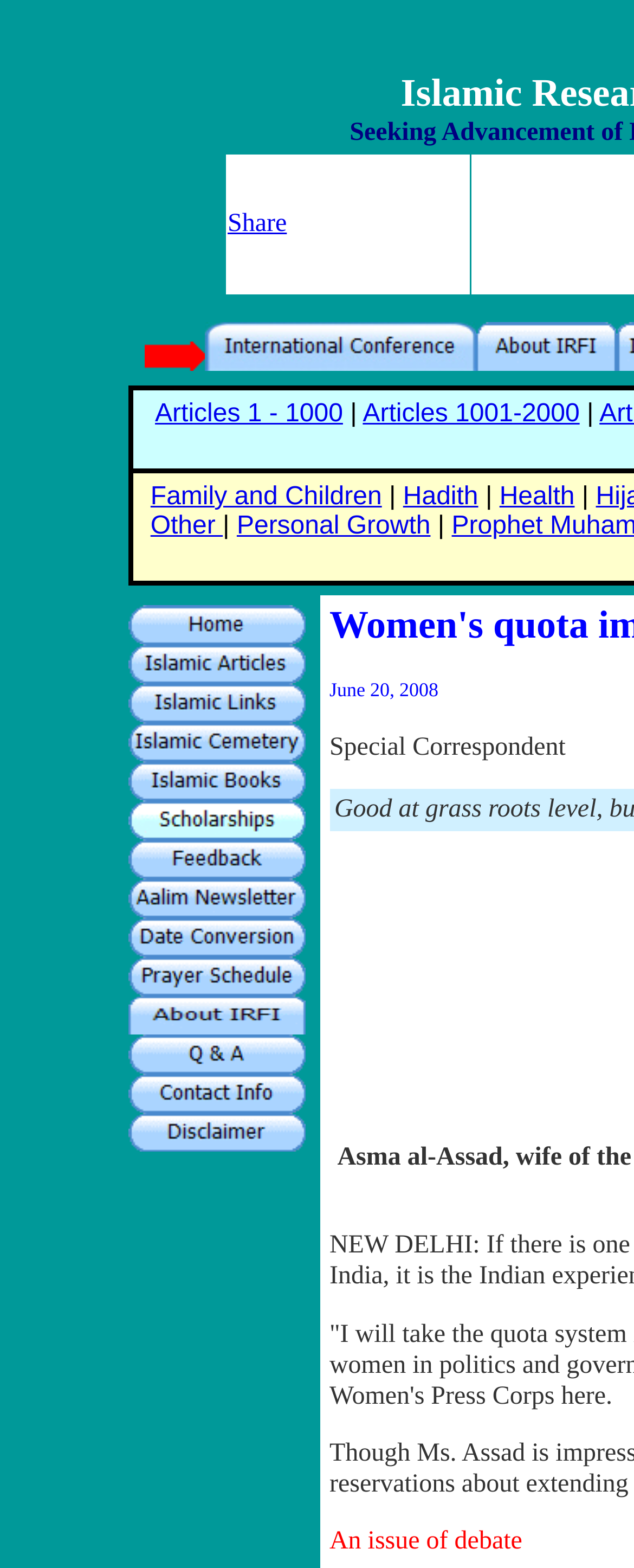Identify the bounding box coordinates of the region that should be clicked to execute the following instruction: "Contact us".

None